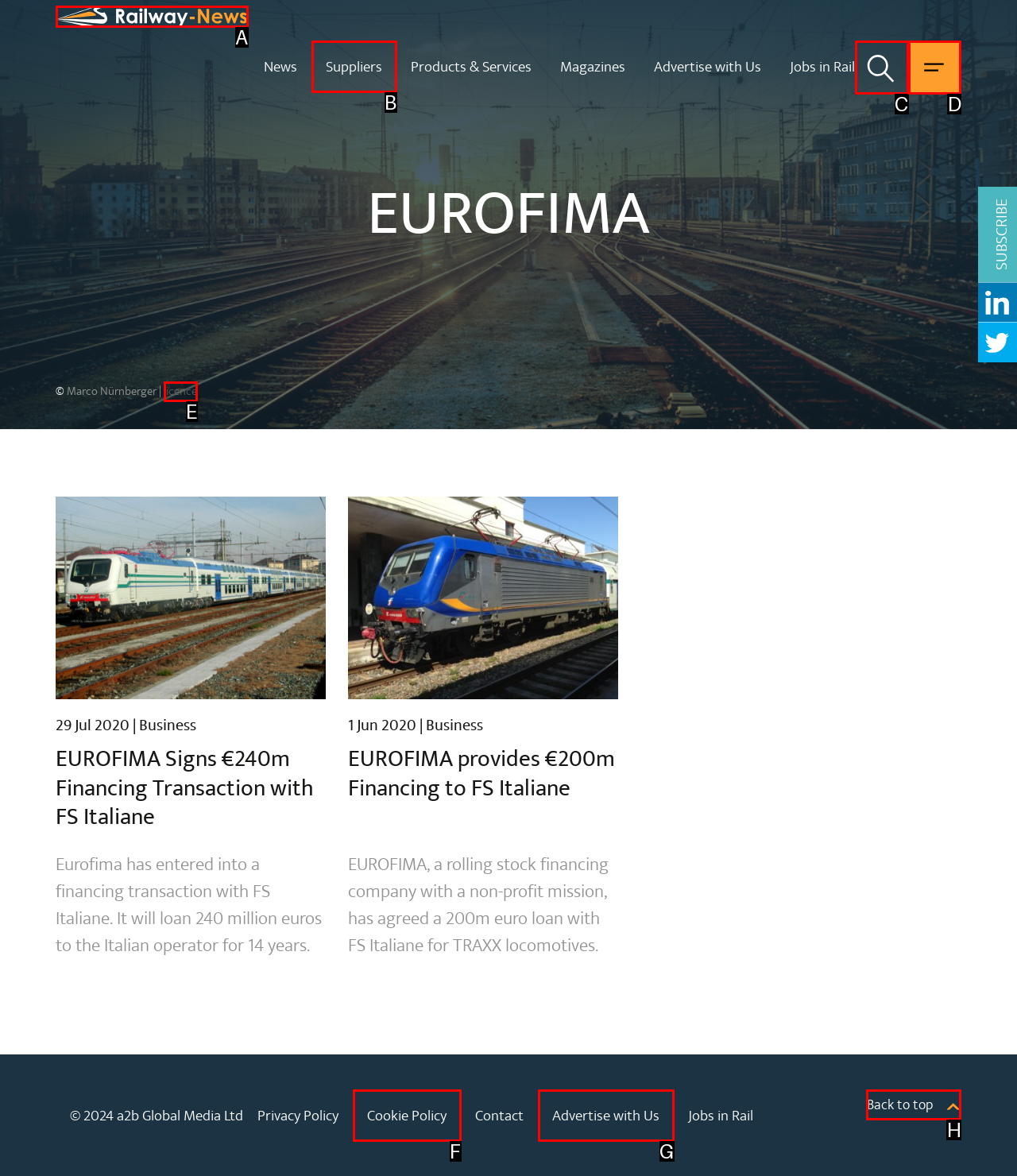Select the appropriate HTML element to click for the following task: Go back to the homepage
Answer with the letter of the selected option from the given choices directly.

A